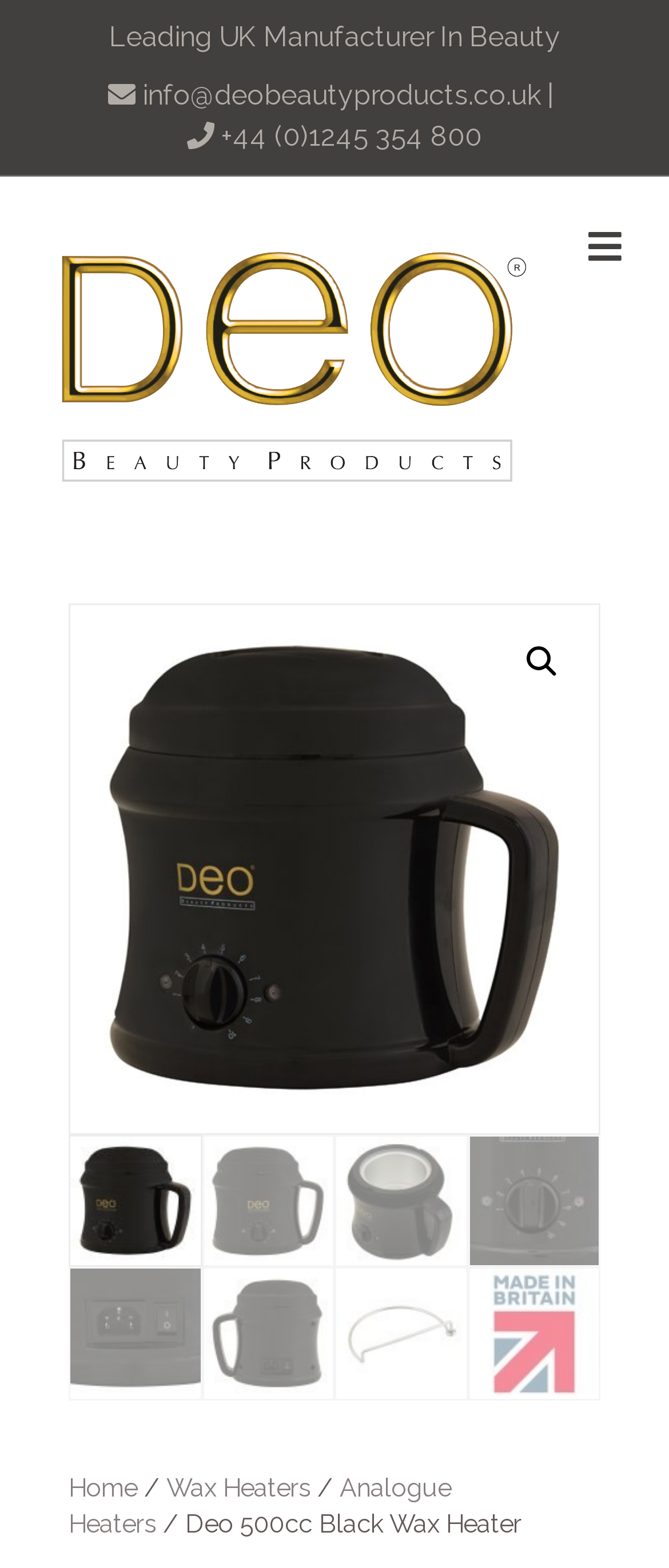Identify the bounding box coordinates for the element you need to click to achieve the following task: "View January 2021". The coordinates must be four float values ranging from 0 to 1, formatted as [left, top, right, bottom].

None